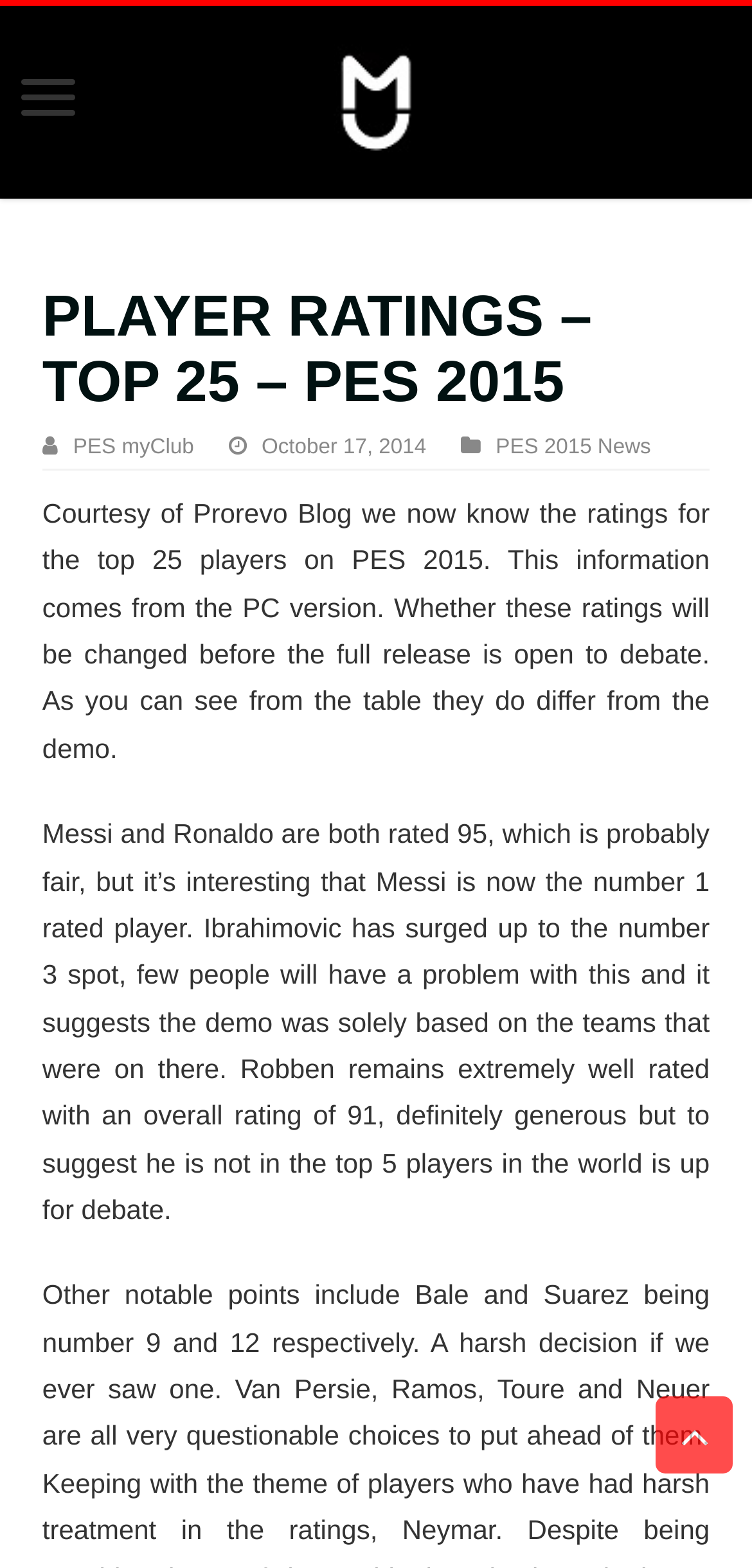Find the primary header on the webpage and provide its text.

PLAYER RATINGS – TOP 25 – PES 2015